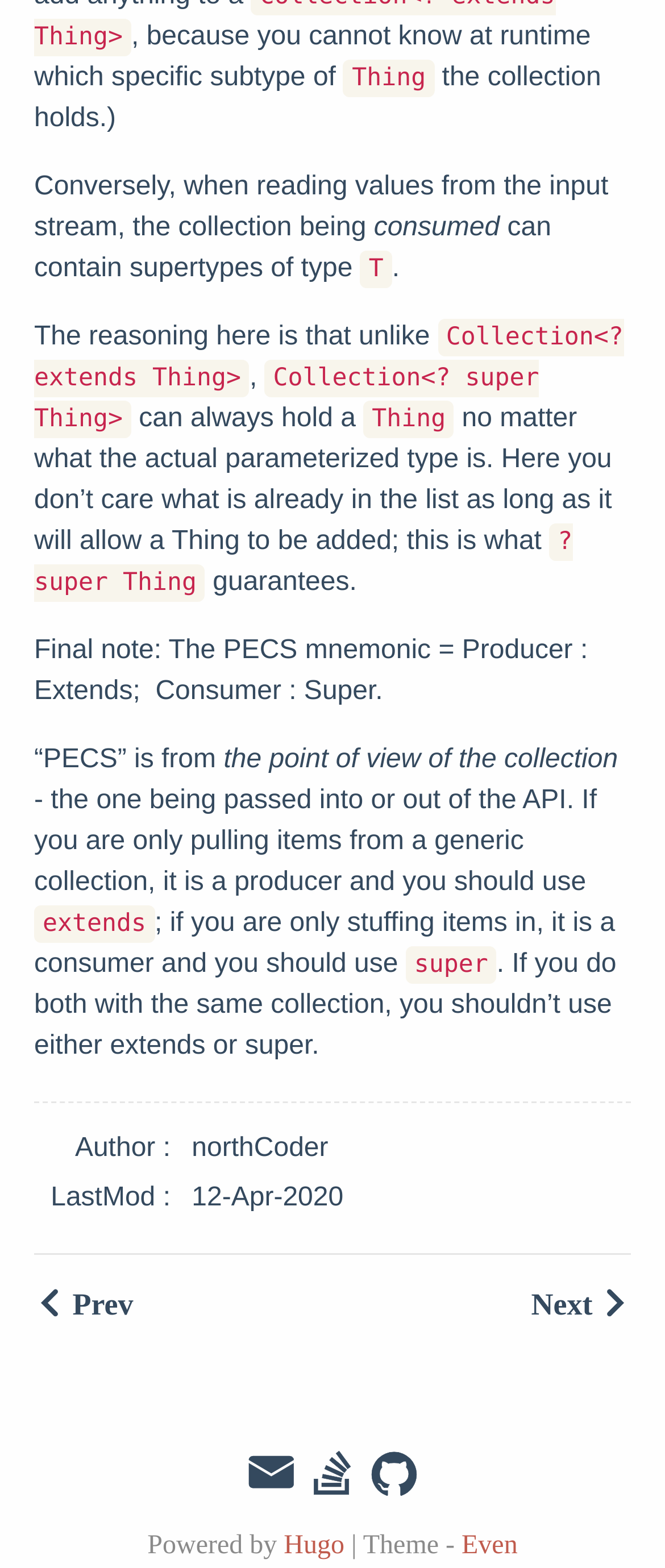Can you give a detailed response to the following question using the information from the image? What is the theme of the webpage?

The theme of the webpage is mentioned at the bottom of the webpage, as 'Theme - Even'.